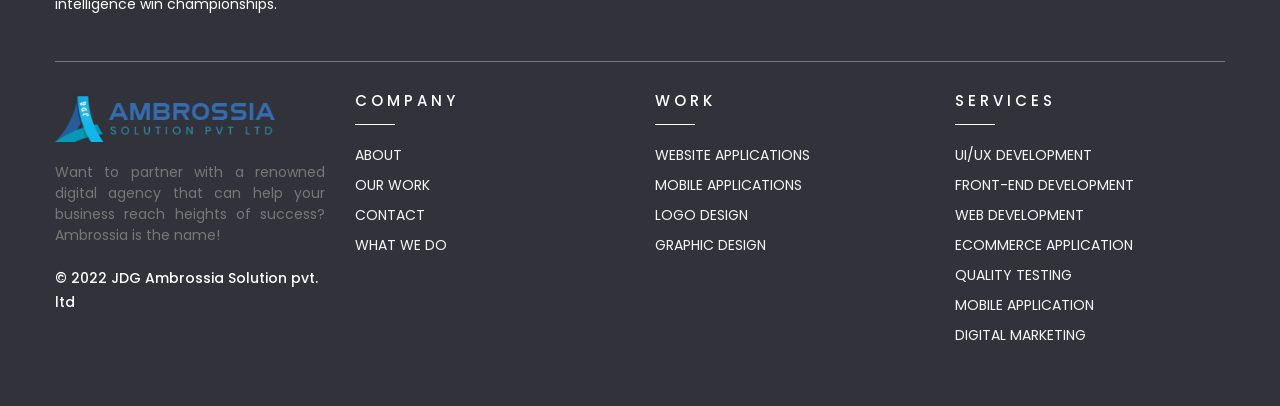Identify the bounding box coordinates for the UI element described as follows: UI/UX Development. Use the format (top-left x, top-left y, bottom-right x, bottom-right y) and ensure all values are floating point numbers between 0 and 1.

[0.746, 0.356, 0.853, 0.405]